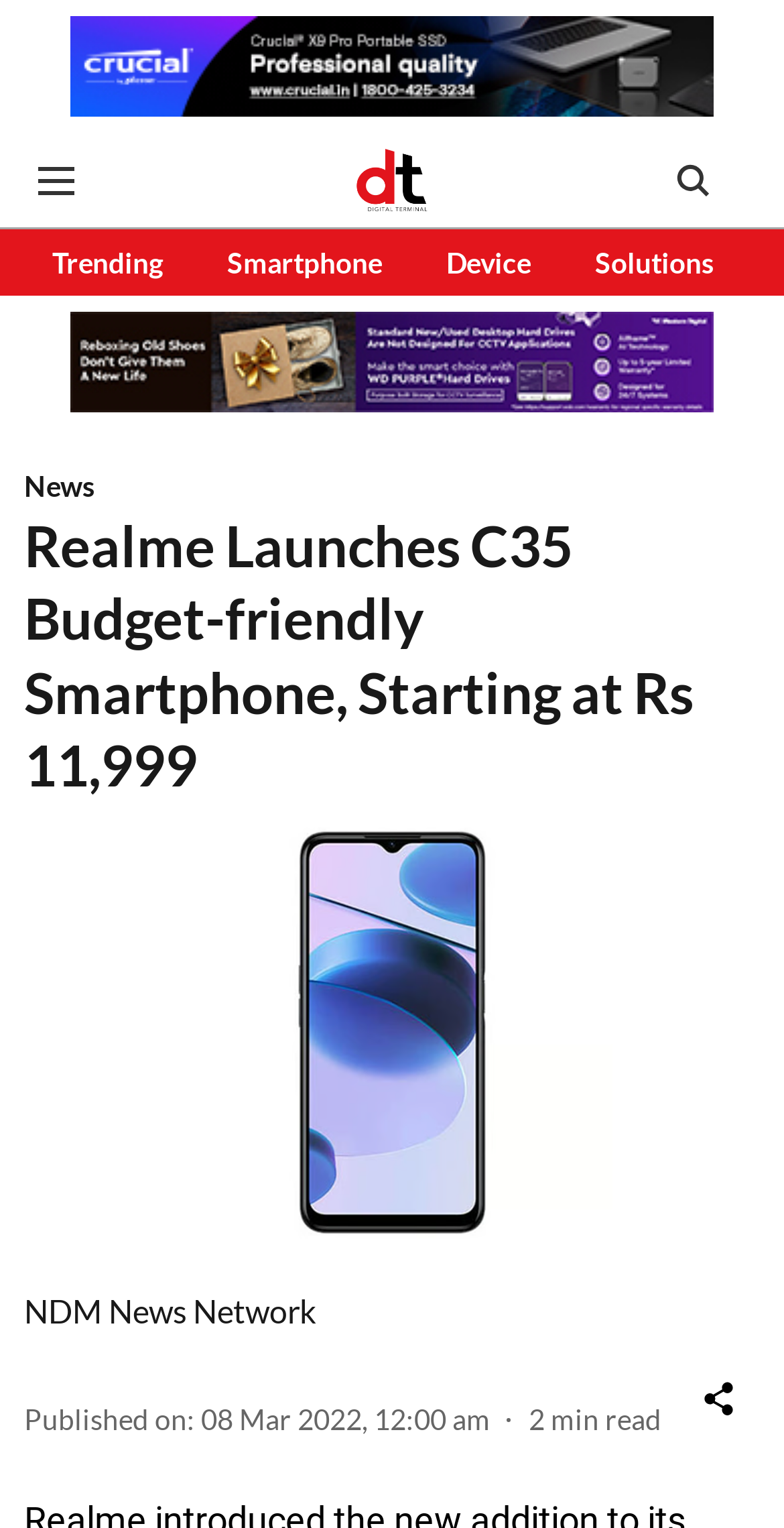Identify the bounding box coordinates for the element you need to click to achieve the following task: "Select Knitted Cover". Provide the bounding box coordinates as four float numbers between 0 and 1, in the form [left, top, right, bottom].

None